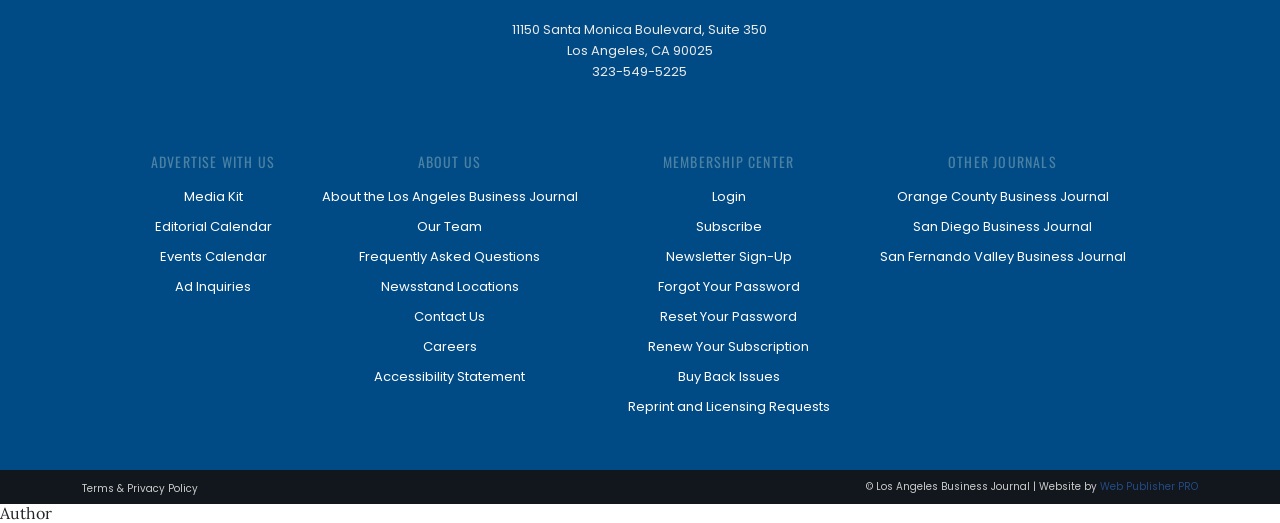Please determine the bounding box coordinates of the clickable area required to carry out the following instruction: "View media kit". The coordinates must be four float numbers between 0 and 1, represented as [left, top, right, bottom].

[0.121, 0.347, 0.212, 0.405]